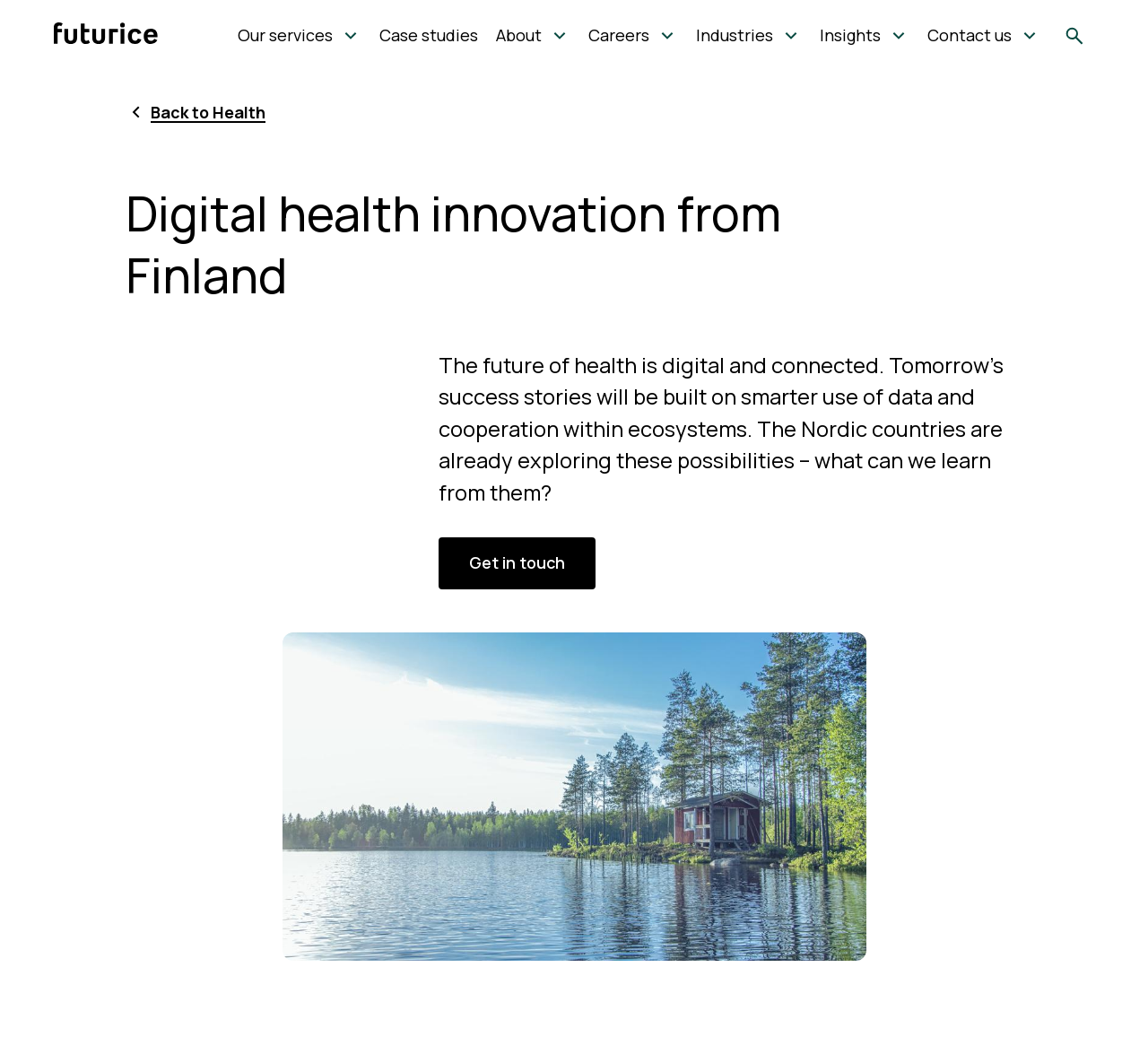What is the source of the image?
Please use the image to provide an in-depth answer to the question.

I looked at the image element and its description, which says 'Picture by Juho Luomala, taken from Unsplash', indicating that the source of the image is Unsplash.